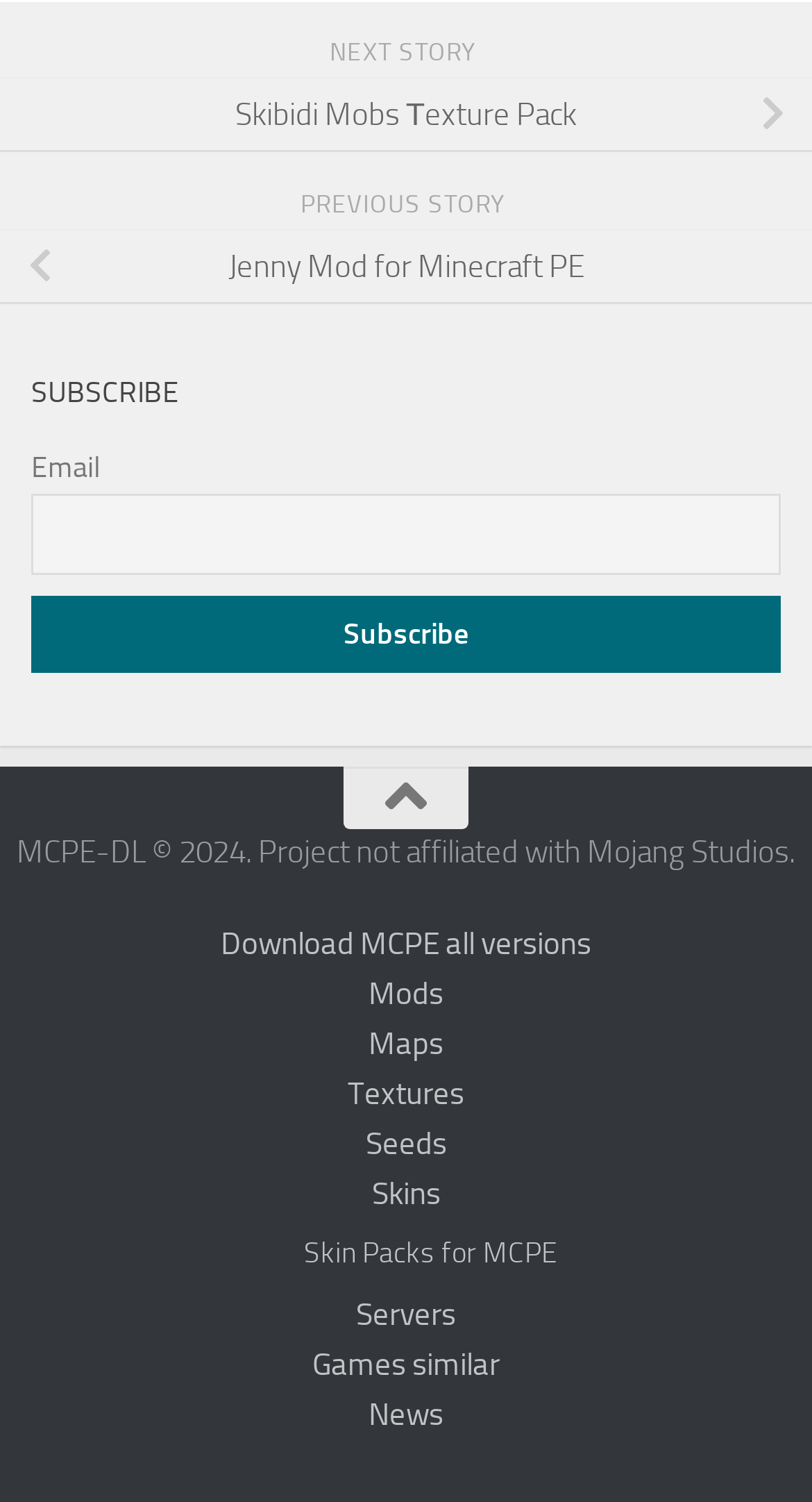Pinpoint the bounding box coordinates of the clickable element to carry out the following instruction: "Enter email address to subscribe."

None